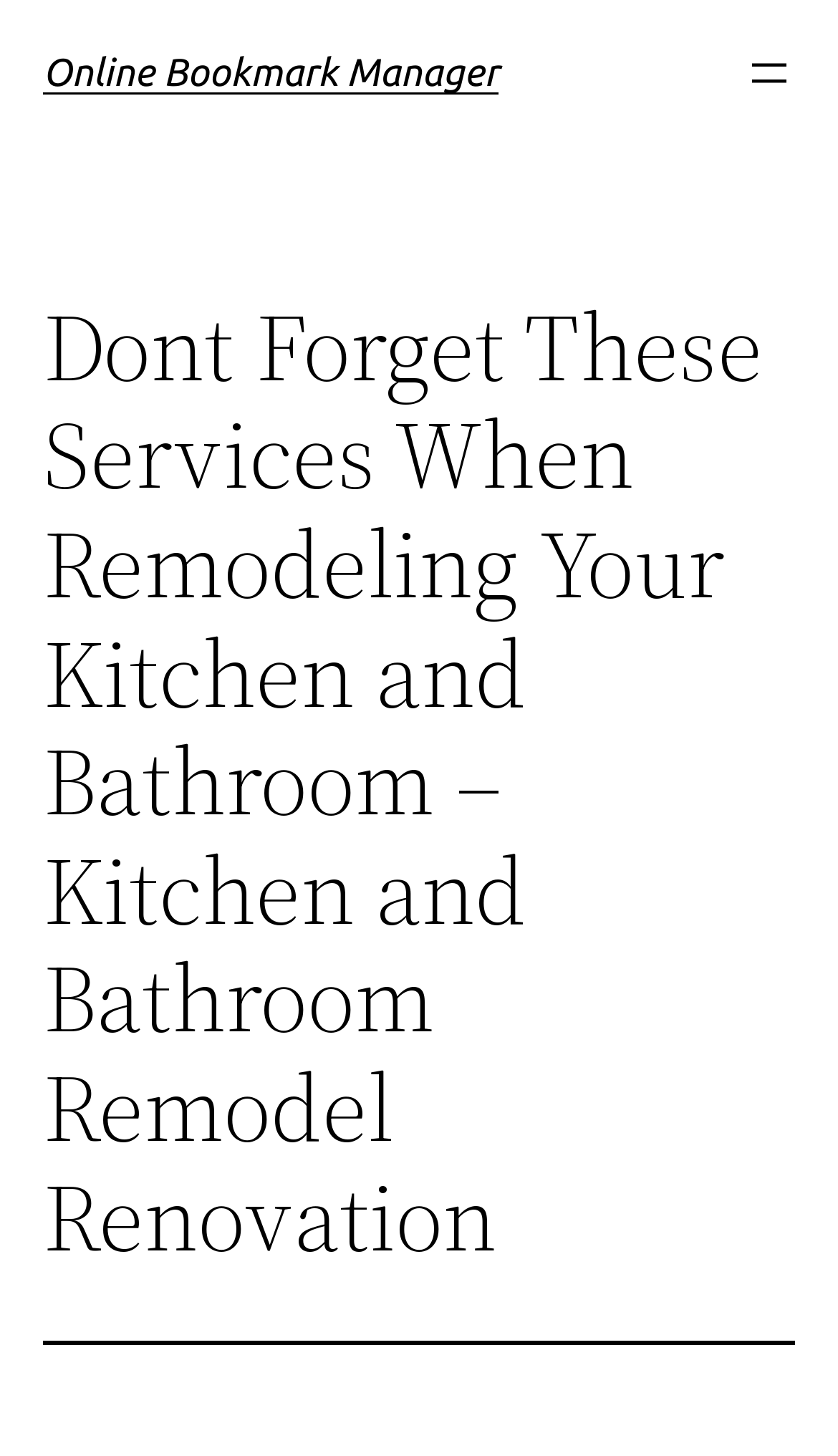Find the bounding box coordinates corresponding to the UI element with the description: "Browse". The coordinates should be formatted as [left, top, right, bottom], with values as floats between 0 and 1.

None